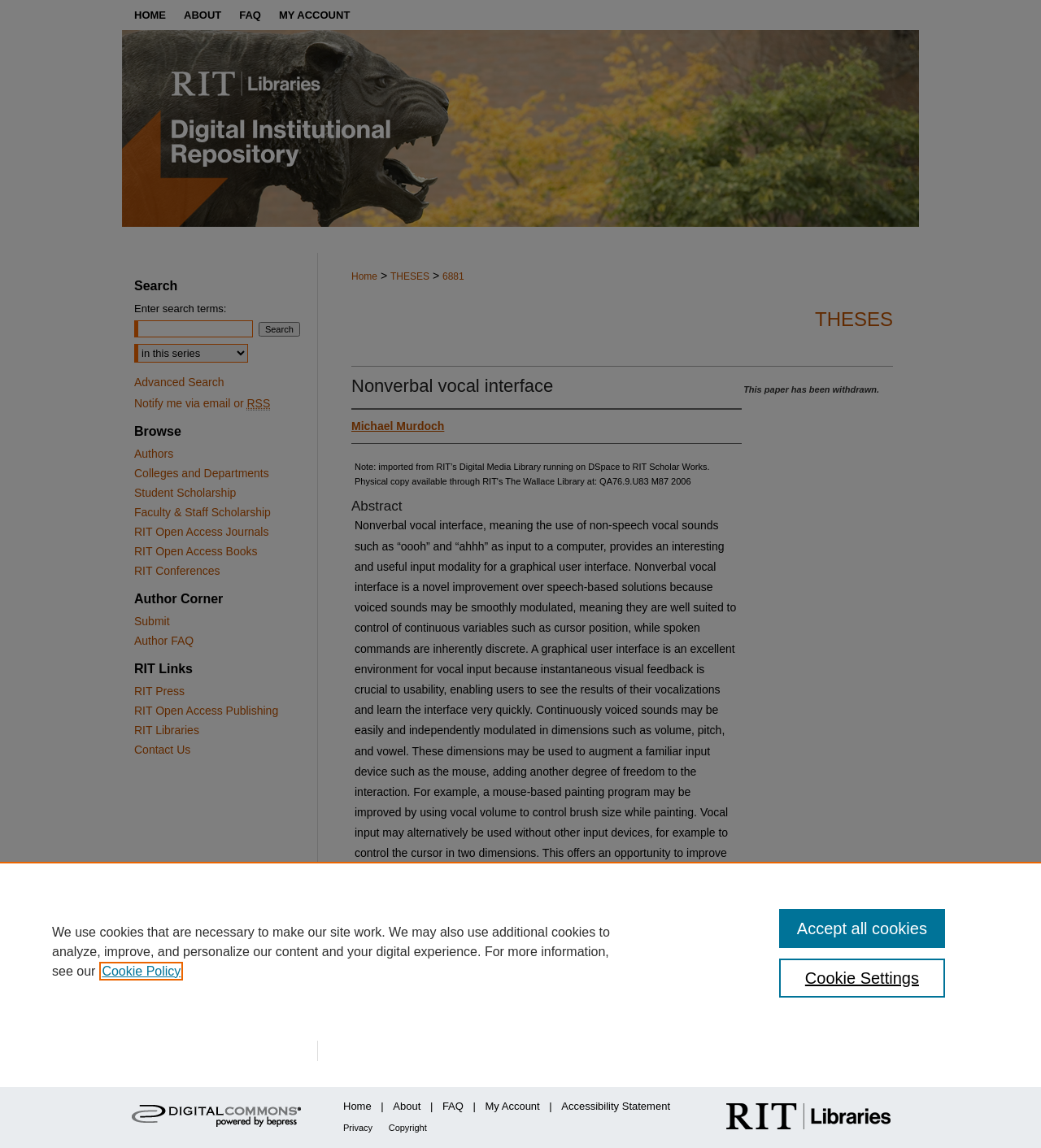Answer this question using a single word or a brief phrase:
What is the purpose of the vocal input in the graphical user interface?

To control cursor position